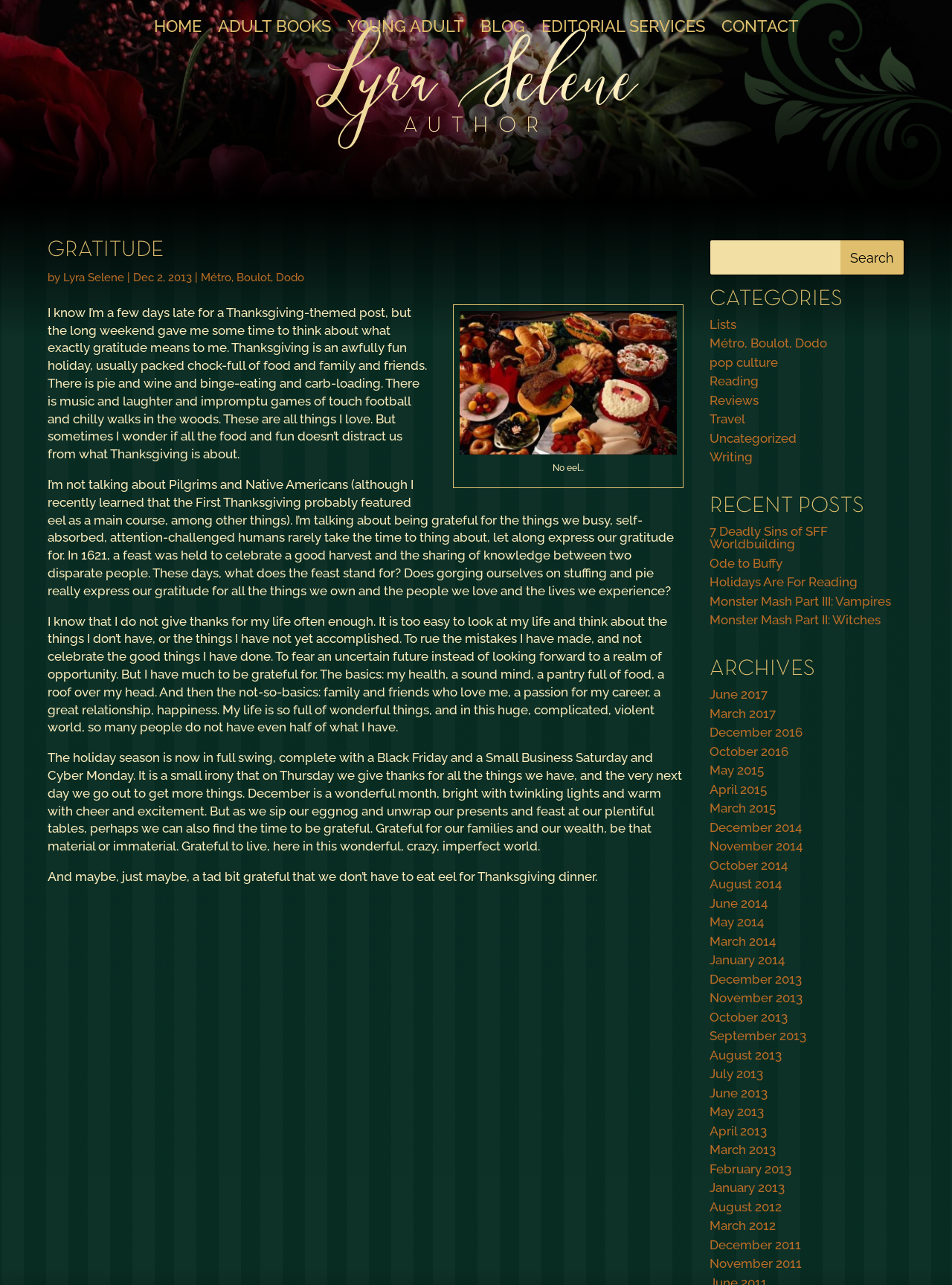Determine the bounding box coordinates of the section I need to click to execute the following instruction: "Click on the HOME link". Provide the coordinates as four float numbers between 0 and 1, i.e., [left, top, right, bottom].

[0.161, 0.016, 0.211, 0.029]